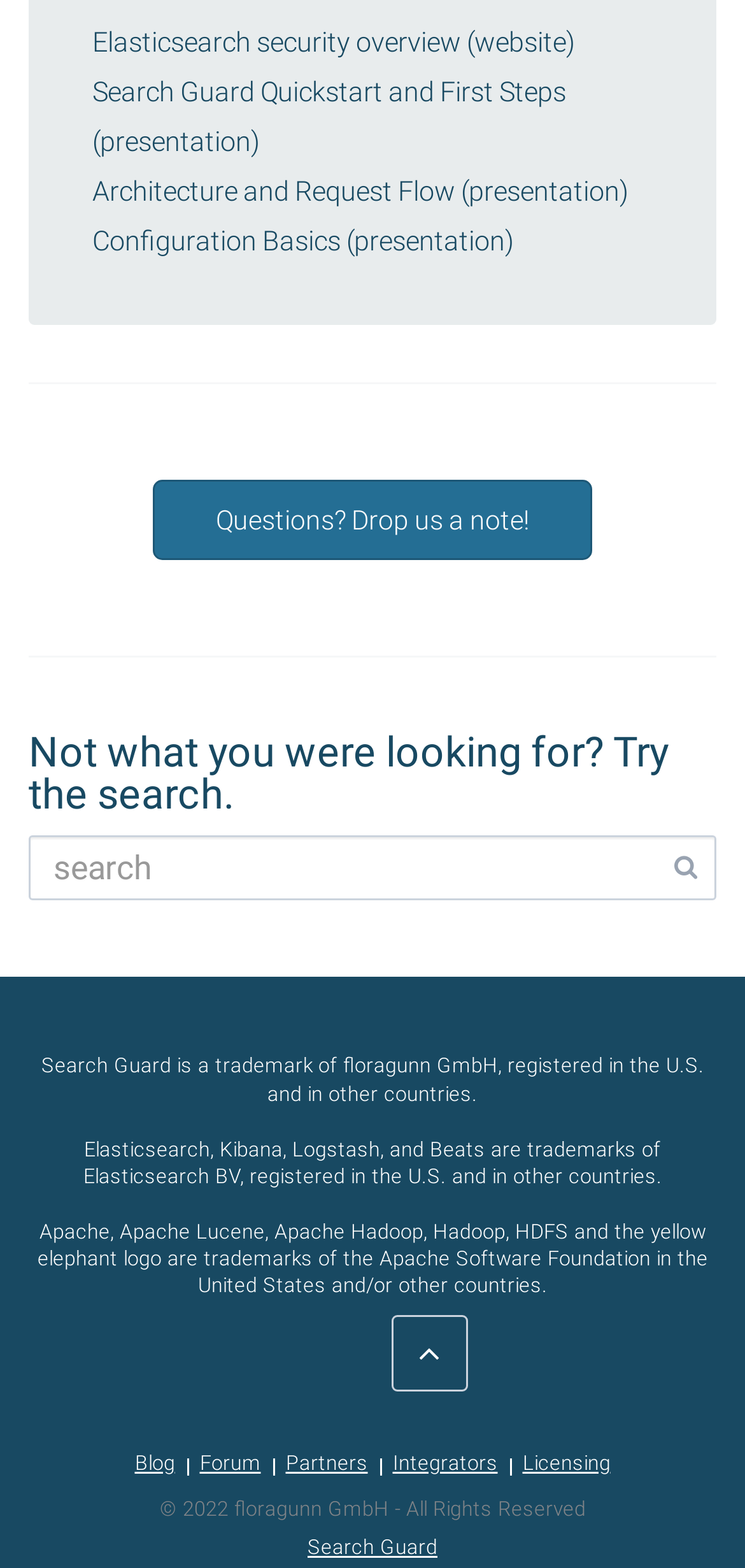Provide the bounding box coordinates of the HTML element described as: "Configuration Basics (presentation)". The bounding box coordinates should be four float numbers between 0 and 1, i.e., [left, top, right, bottom].

[0.124, 0.144, 0.69, 0.165]